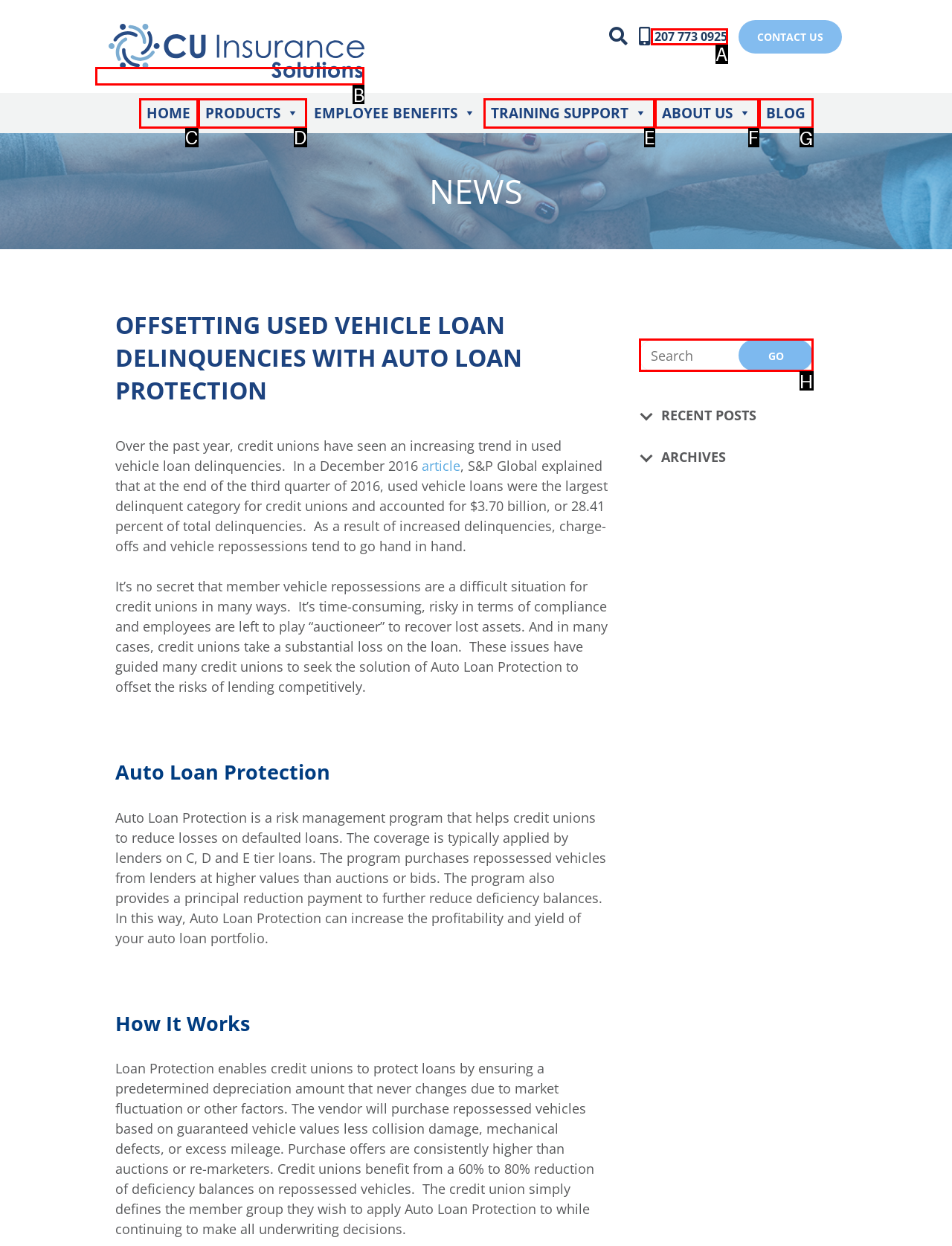Identify the correct letter of the UI element to click for this task: Click the BLOG link
Respond with the letter from the listed options.

G